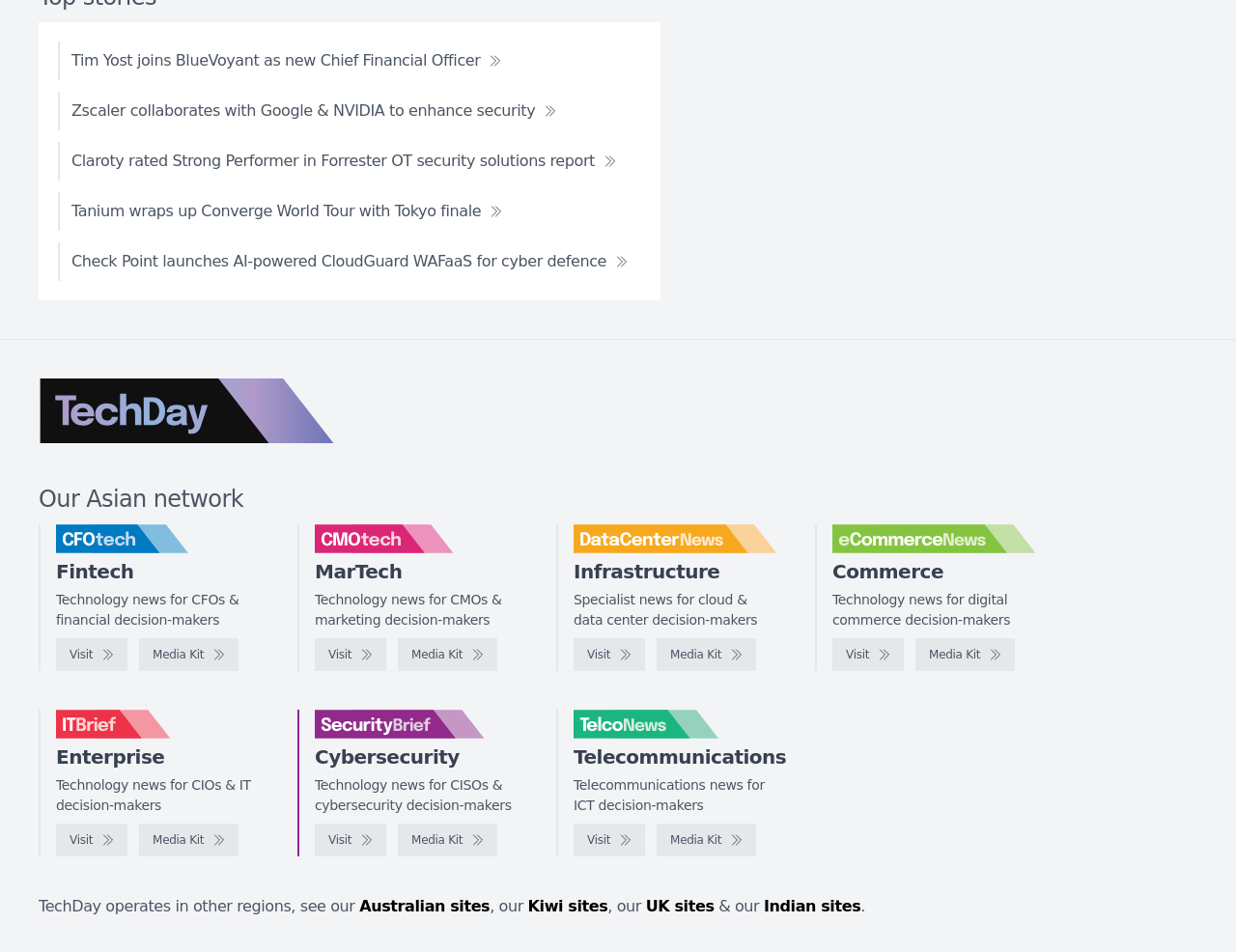Identify the bounding box coordinates for the element you need to click to achieve the following task: "Explore Australian sites". Provide the bounding box coordinates as four float numbers between 0 and 1, in the form [left, top, right, bottom].

[0.291, 0.942, 0.396, 0.961]